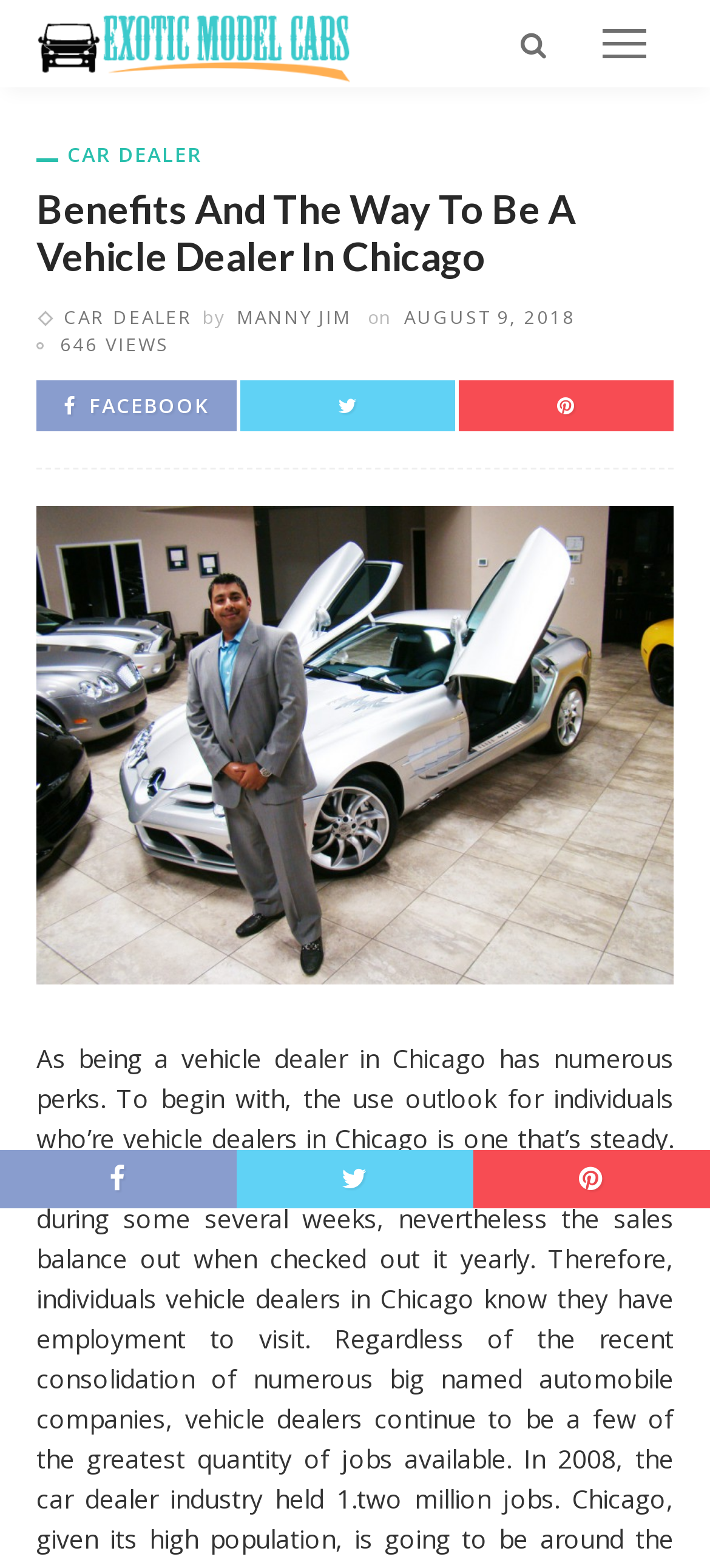Provide a one-word or short-phrase response to the question:
What is the logo of Exotic Model Cars?

Exotic Model Cars – Discover Electric Vehicle Benefits